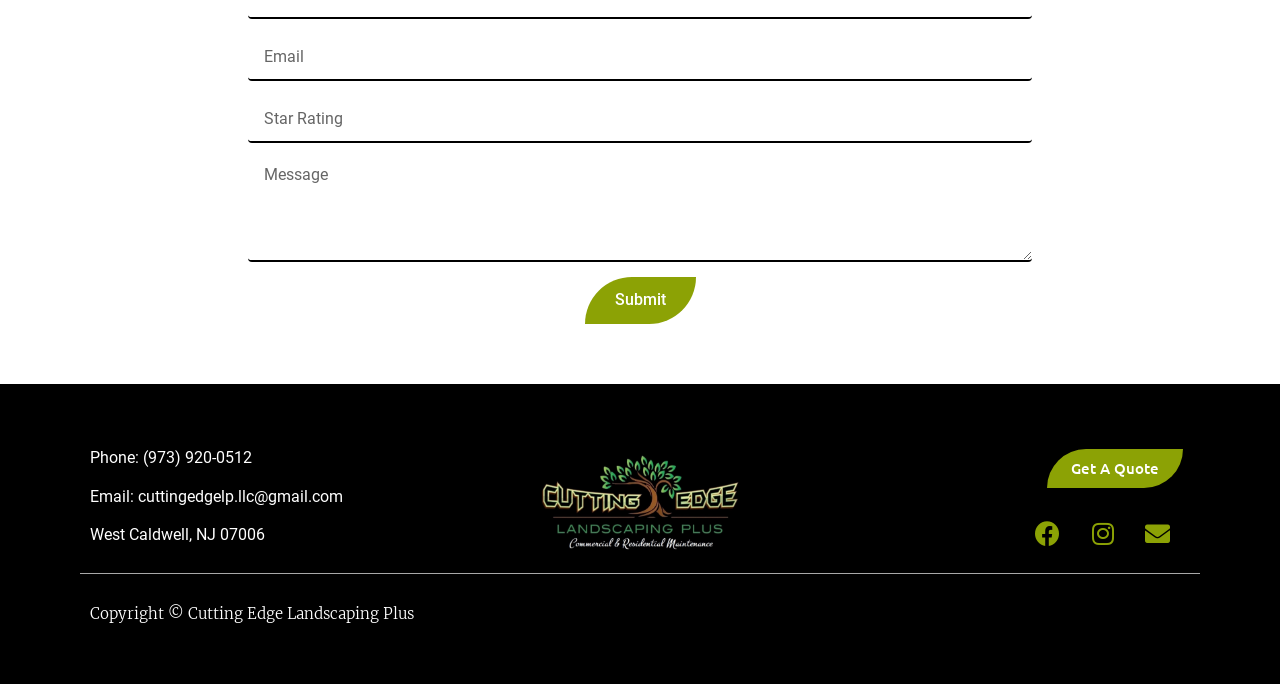Bounding box coordinates should be provided in the format (top-left x, top-left y, bottom-right x, bottom-right y) with all values between 0 and 1. Identify the bounding box for this UI element: parent_node: Message name="form_fields[message]" placeholder="Message"

[0.194, 0.231, 0.806, 0.383]